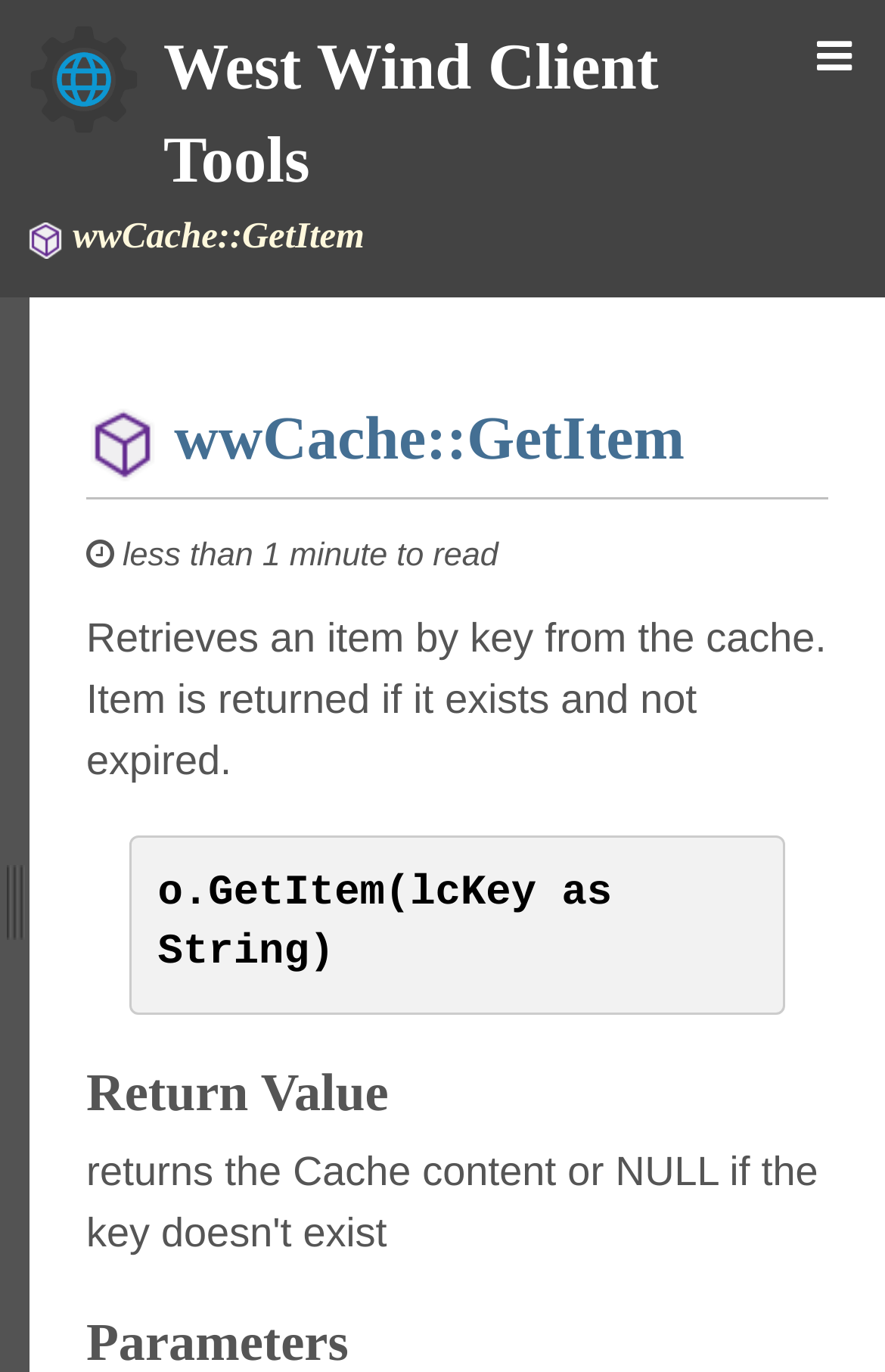What is the purpose of the wwCache::GetItem function?
Using the image as a reference, give a one-word or short phrase answer.

Retrieves an item by key from the cache